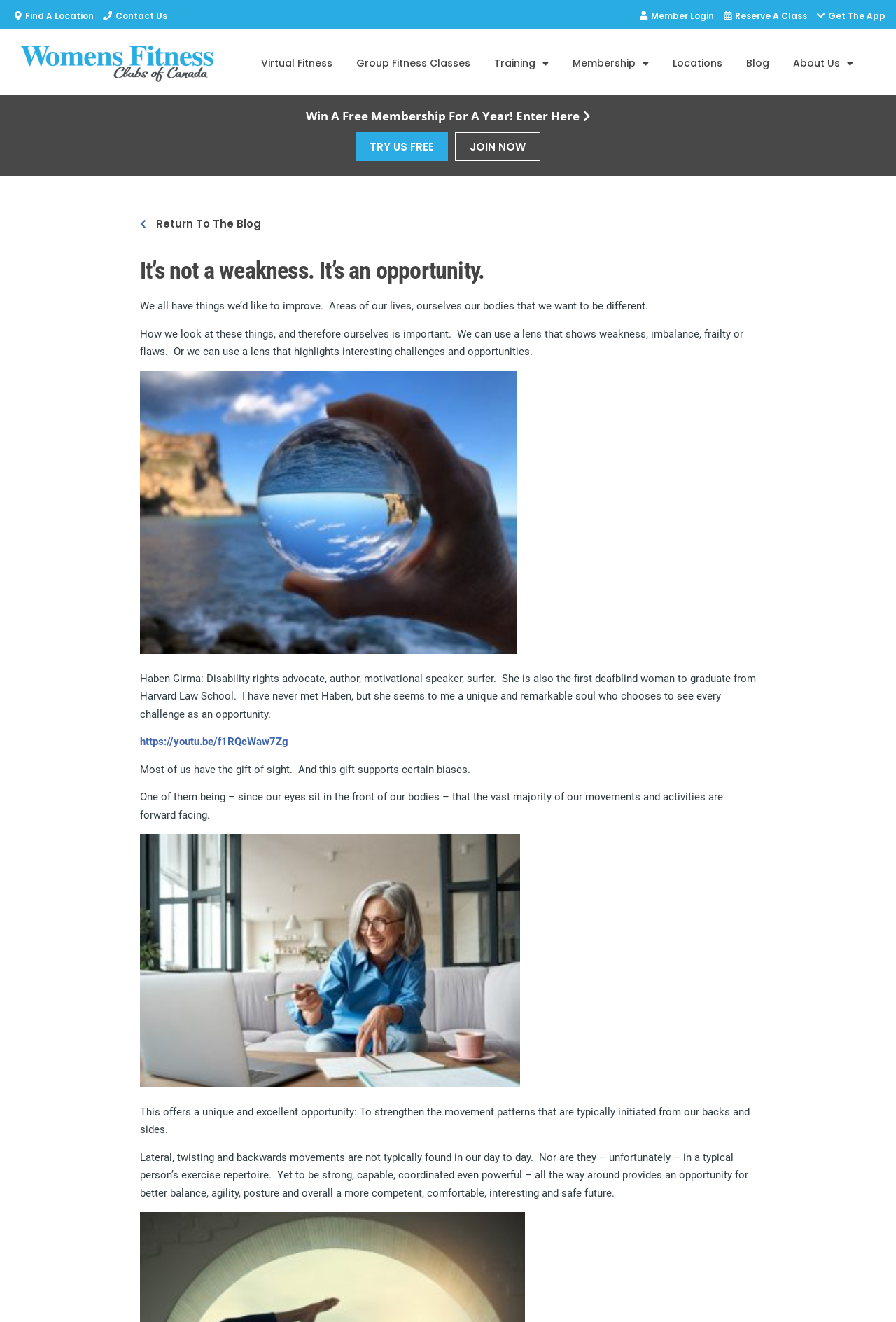Detail the various sections and features of the webpage.

The webpage appears to be a blog or article page from a women's fitness club. At the top, there are several links to navigate to different sections of the website, including "Find A Location", "Contact Us", "Member Login", "Reserve A Class", and "Get The App". These links are positioned horizontally across the top of the page.

Below the navigation links, there is a prominent heading that reads "It’s not a weakness. It’s an opportunity." This heading is centered on the page. 

Underneath the heading, there are three paragraphs of text that discuss self-improvement and personal growth. The text is positioned in the center of the page and takes up a significant portion of the screen. The paragraphs are separated by a small gap, making it easy to read.

To the right of the text, there is a link to "Win A Free Membership For A Year! Enter Here" and two calls-to-action, "TRY US FREE" and "JOIN NOW". These links are positioned vertically, with the "Win A Free Membership" link at the top and the two calls-to-action below.

Further down the page, there is a section that appears to be a quote or testimonial from Haben Girma, a disability rights advocate. This section includes a link to a YouTube video and several paragraphs of text that discuss Haben's story and the importance of seeing challenges as opportunities.

The page also includes several other paragraphs of text that discuss the importance of movement and exercise, particularly lateral, twisting, and backwards movements. These paragraphs are positioned below the section about Haben Girma and take up the remainder of the page.

Overall, the page has a clean and simple design, with a focus on the text and the message being conveyed. There are several links and calls-to-action, but they are not overwhelming and do not distract from the main content of the page.